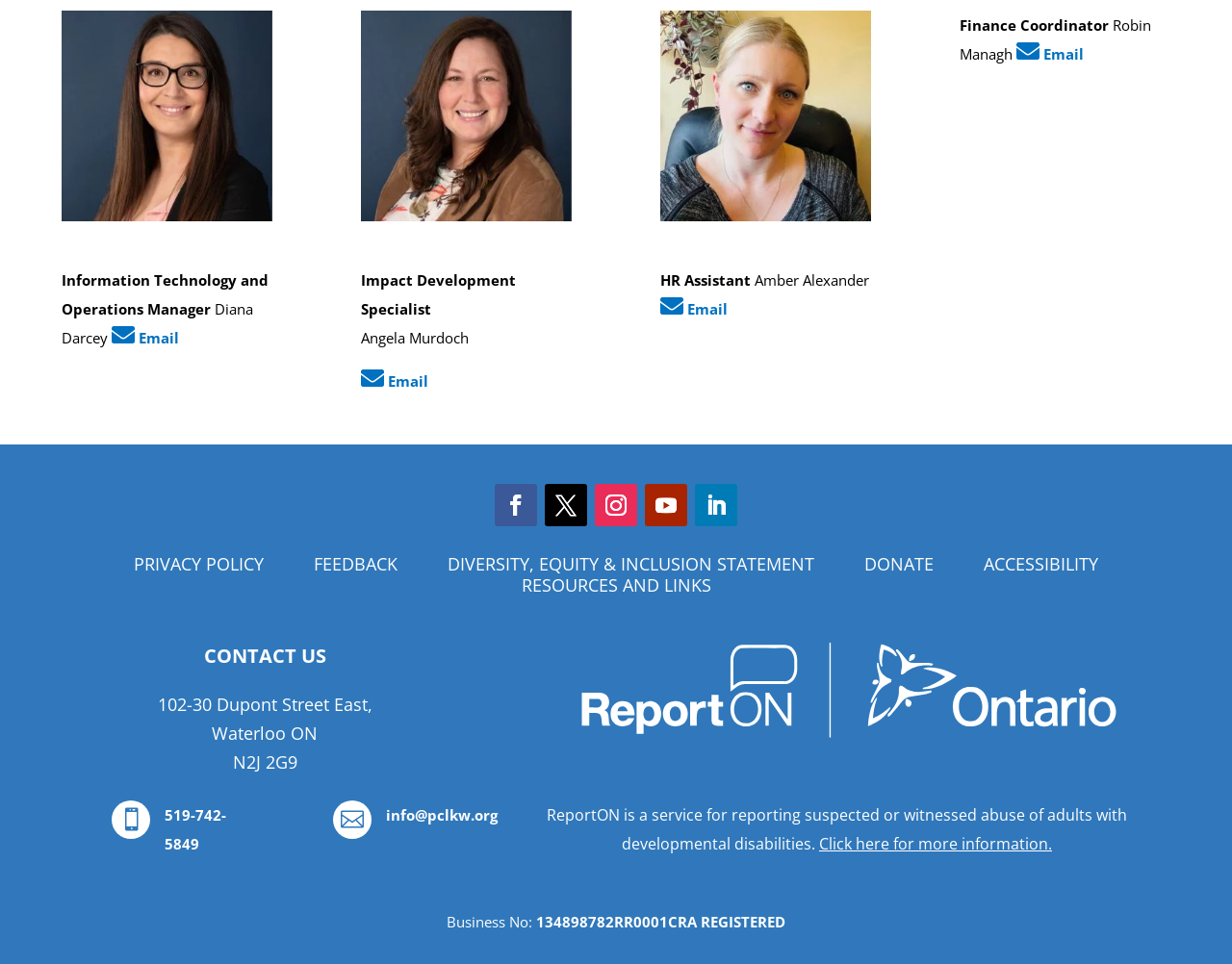Please find the bounding box coordinates of the element that must be clicked to perform the given instruction: "Get more information about ReportON". The coordinates should be four float numbers from 0 to 1, i.e., [left, top, right, bottom].

[0.665, 0.864, 0.854, 0.886]